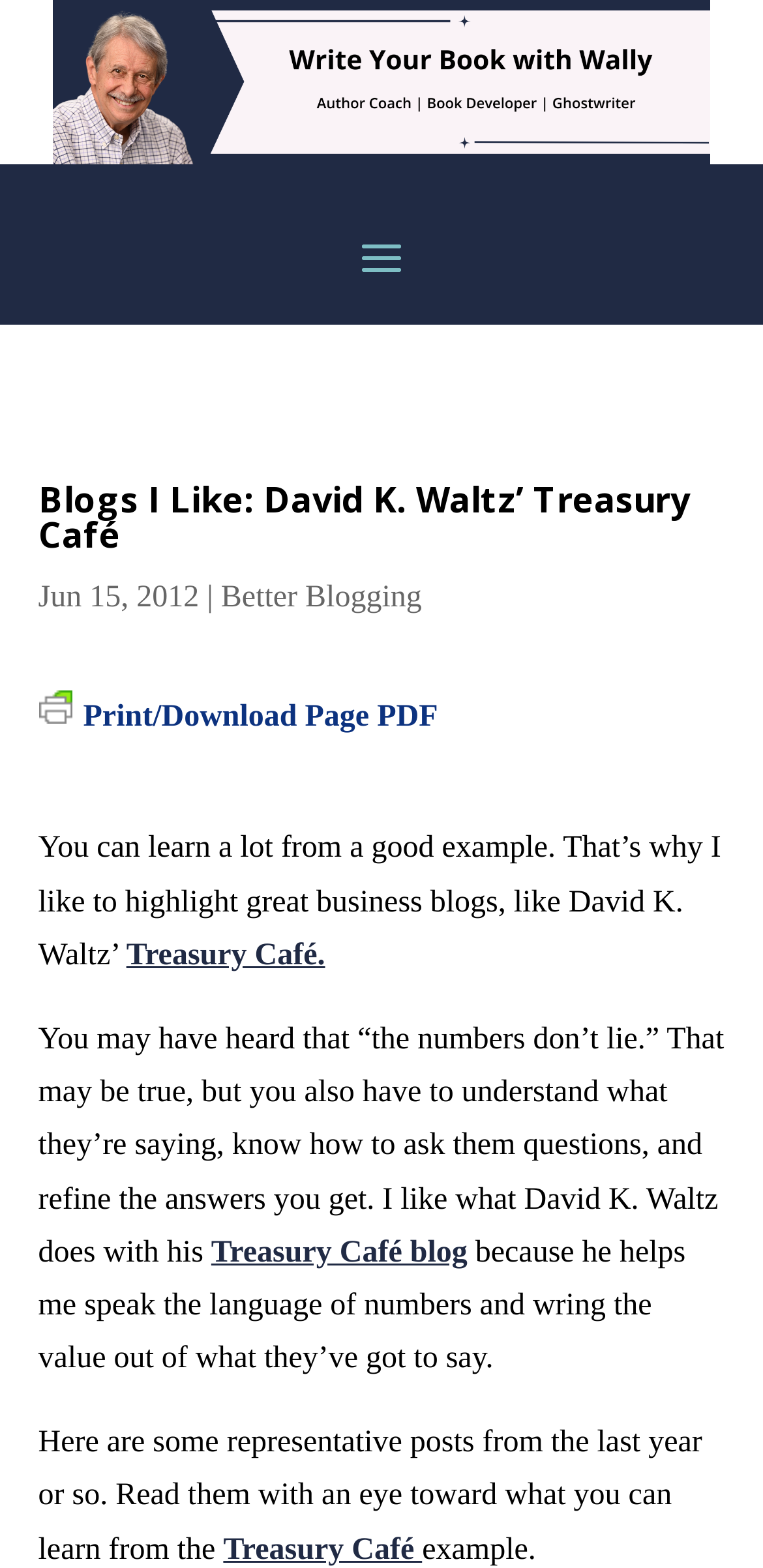Please provide a short answer using a single word or phrase for the question:
What is the topic of the blog post?

Business blogging